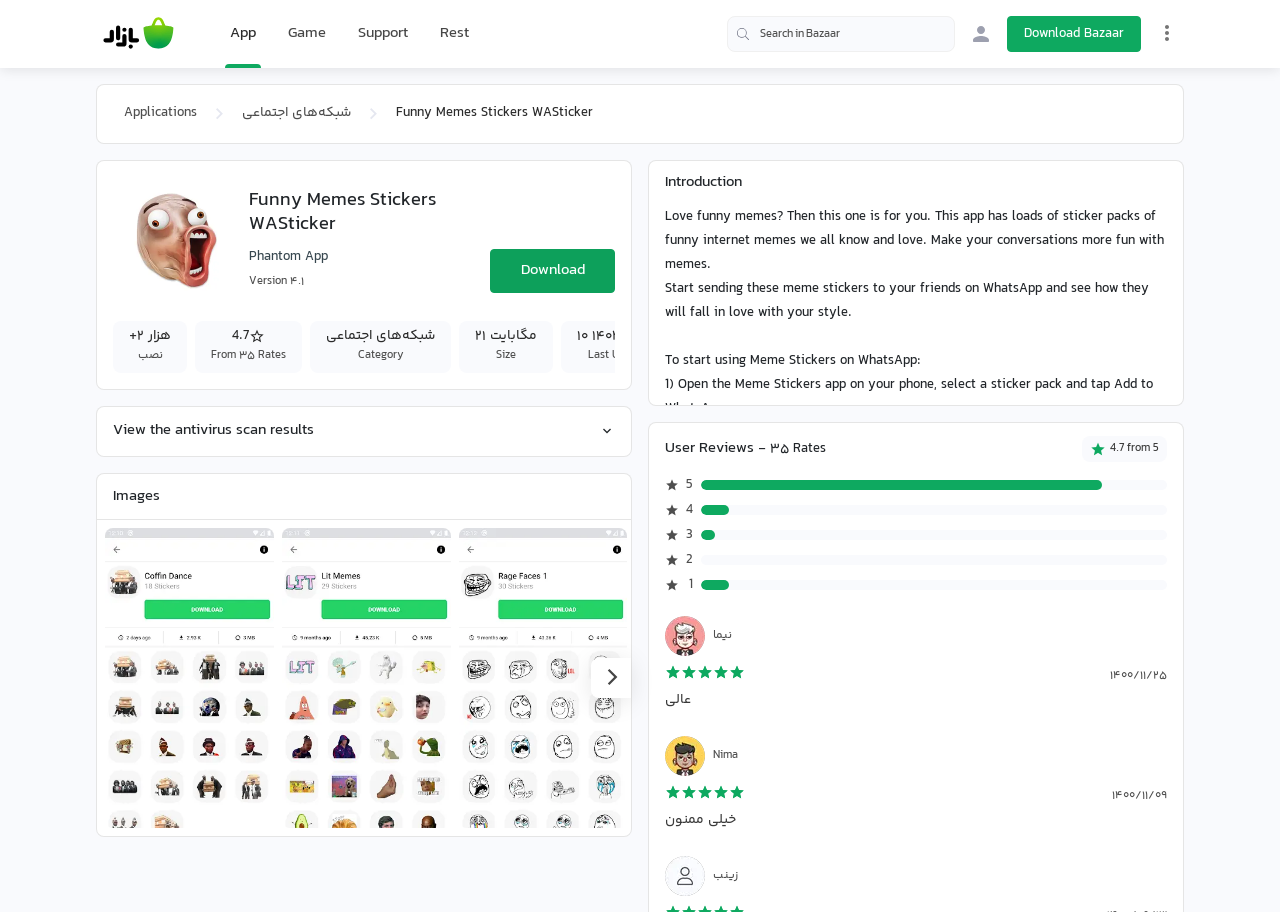What is the size of the app?
Refer to the image and give a detailed response to the question.

The size of the app can be found in the table element with the text '۲۱ مگابایت' which is located in the app information section of the webpage.